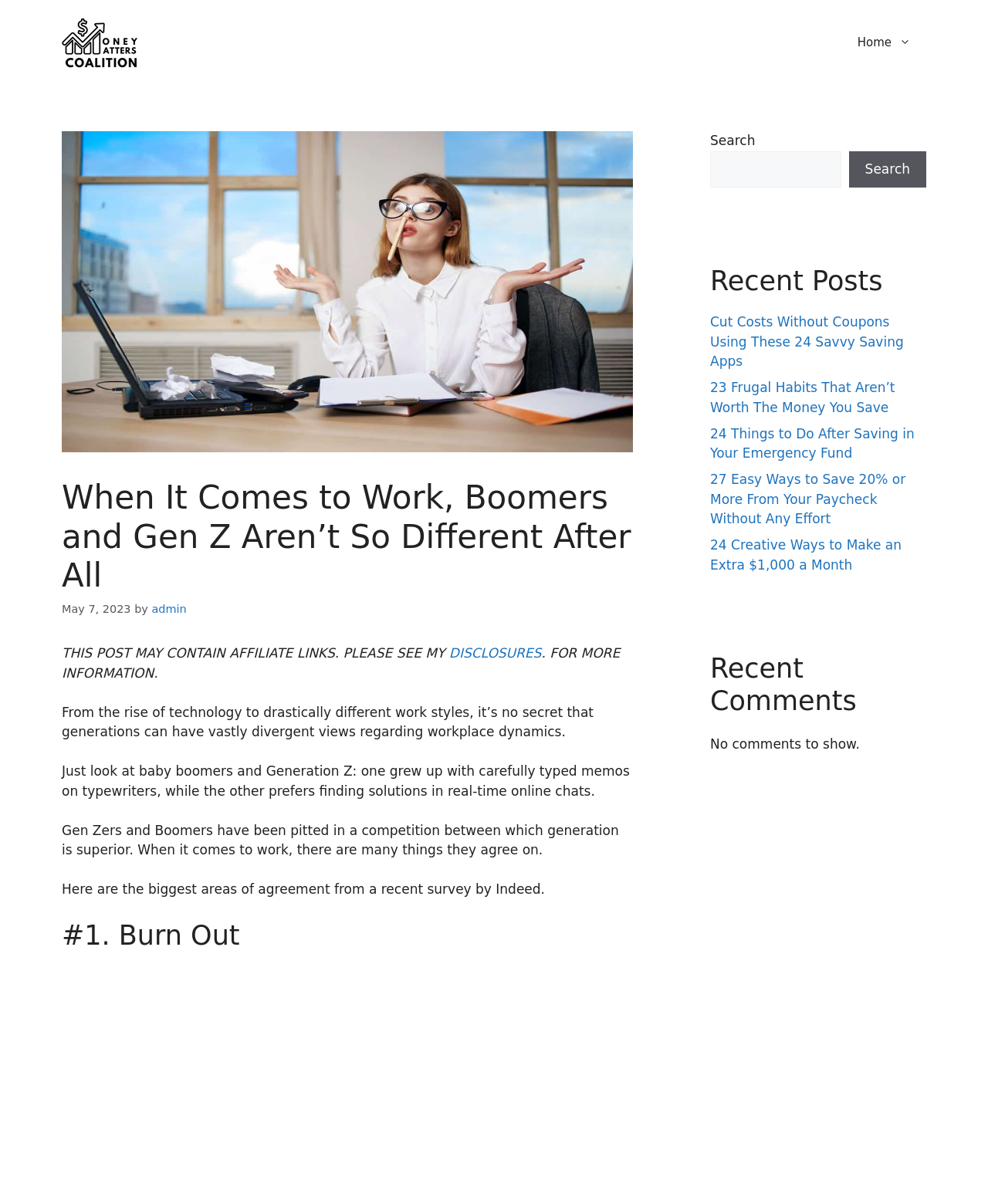How many recent posts are listed? From the image, respond with a single word or brief phrase.

5